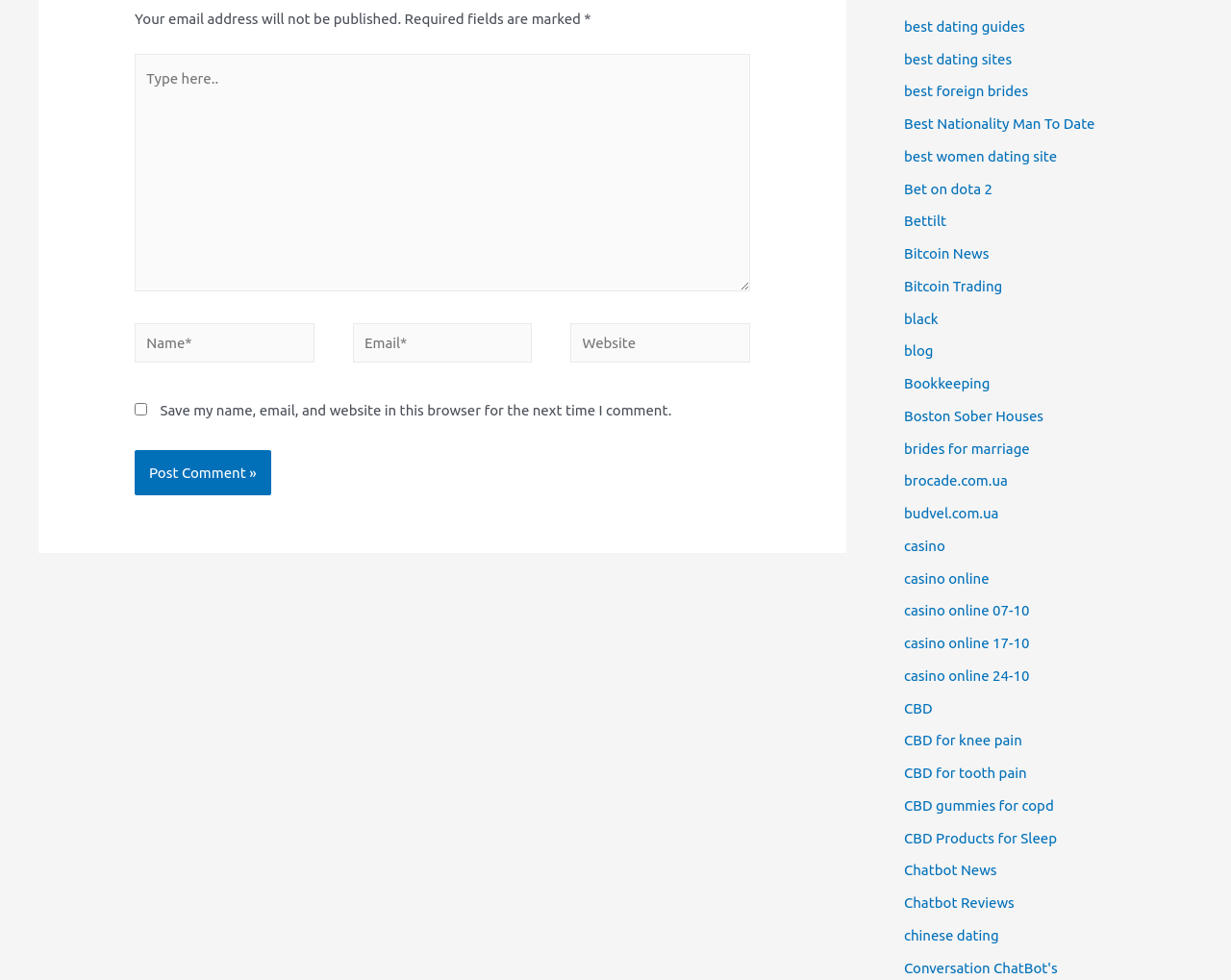Provide the bounding box coordinates in the format (top-left x, top-left y, bottom-right x, bottom-right y). All values are floating point numbers between 0 and 1. Determine the bounding box coordinate of the UI element described as: casino online

[0.734, 0.581, 0.804, 0.598]